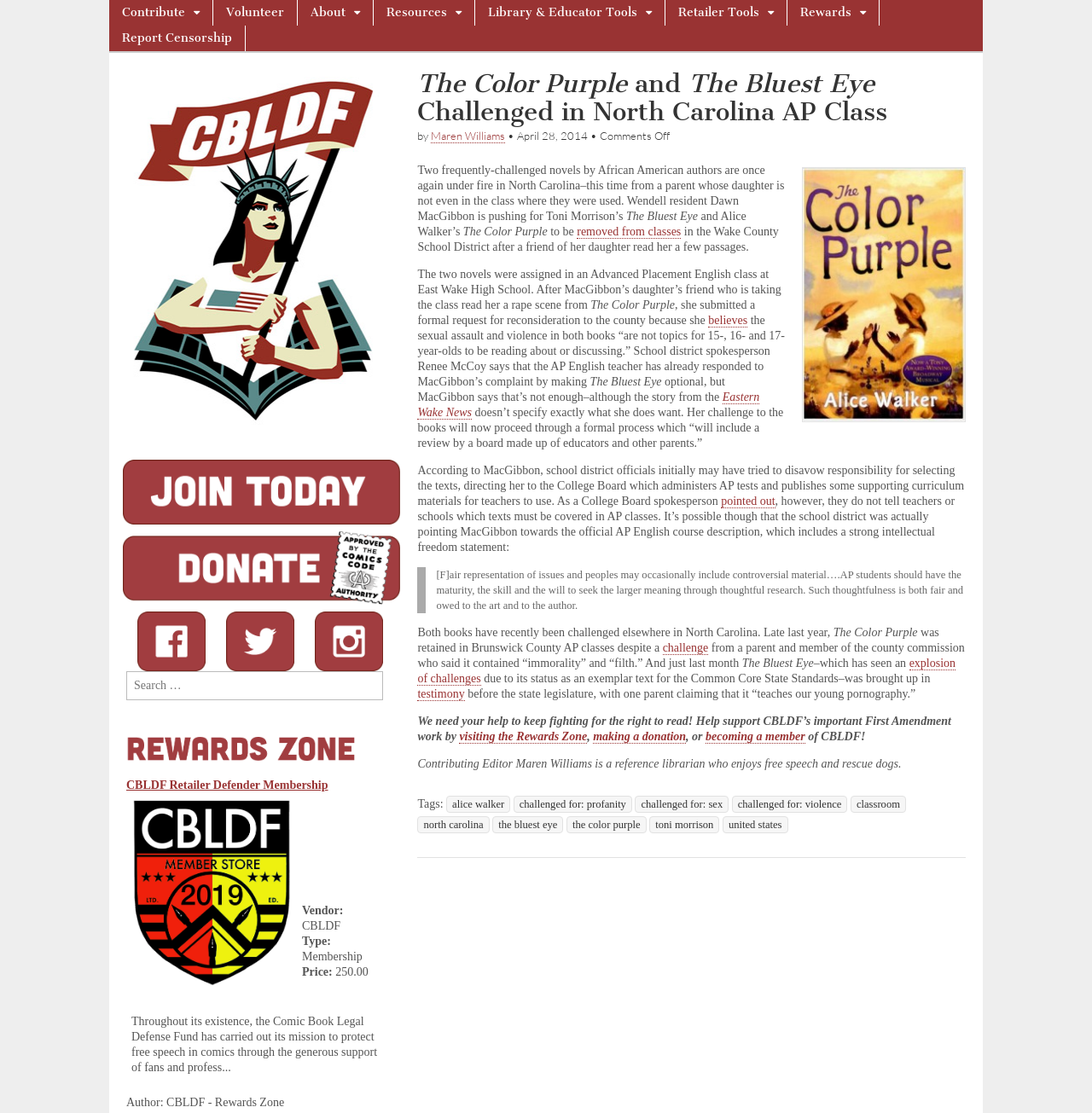Identify the bounding box coordinates of the area you need to click to perform the following instruction: "Search for something".

None